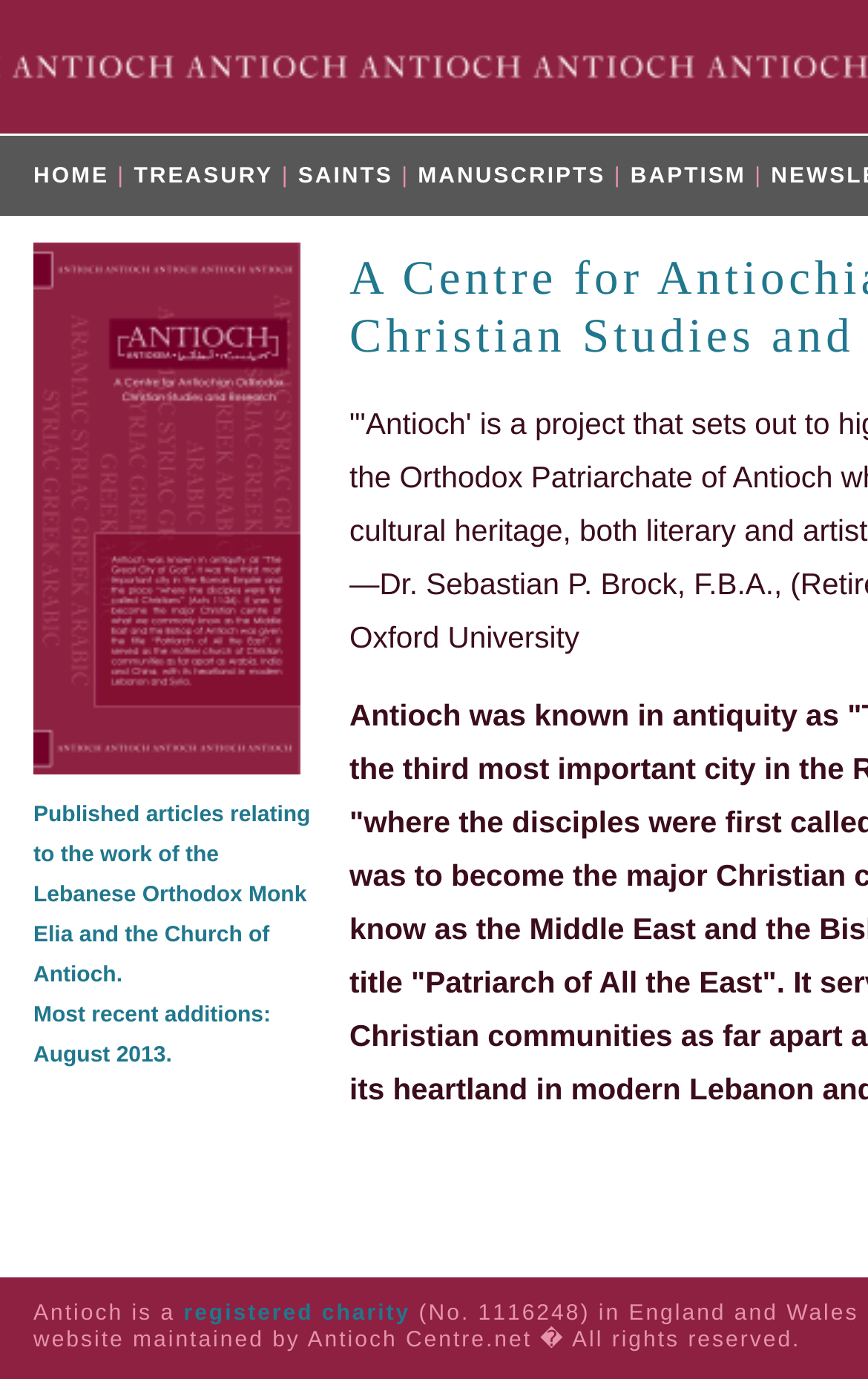Respond with a single word or phrase to the following question: Who maintains the website?

Antioch Centre.net